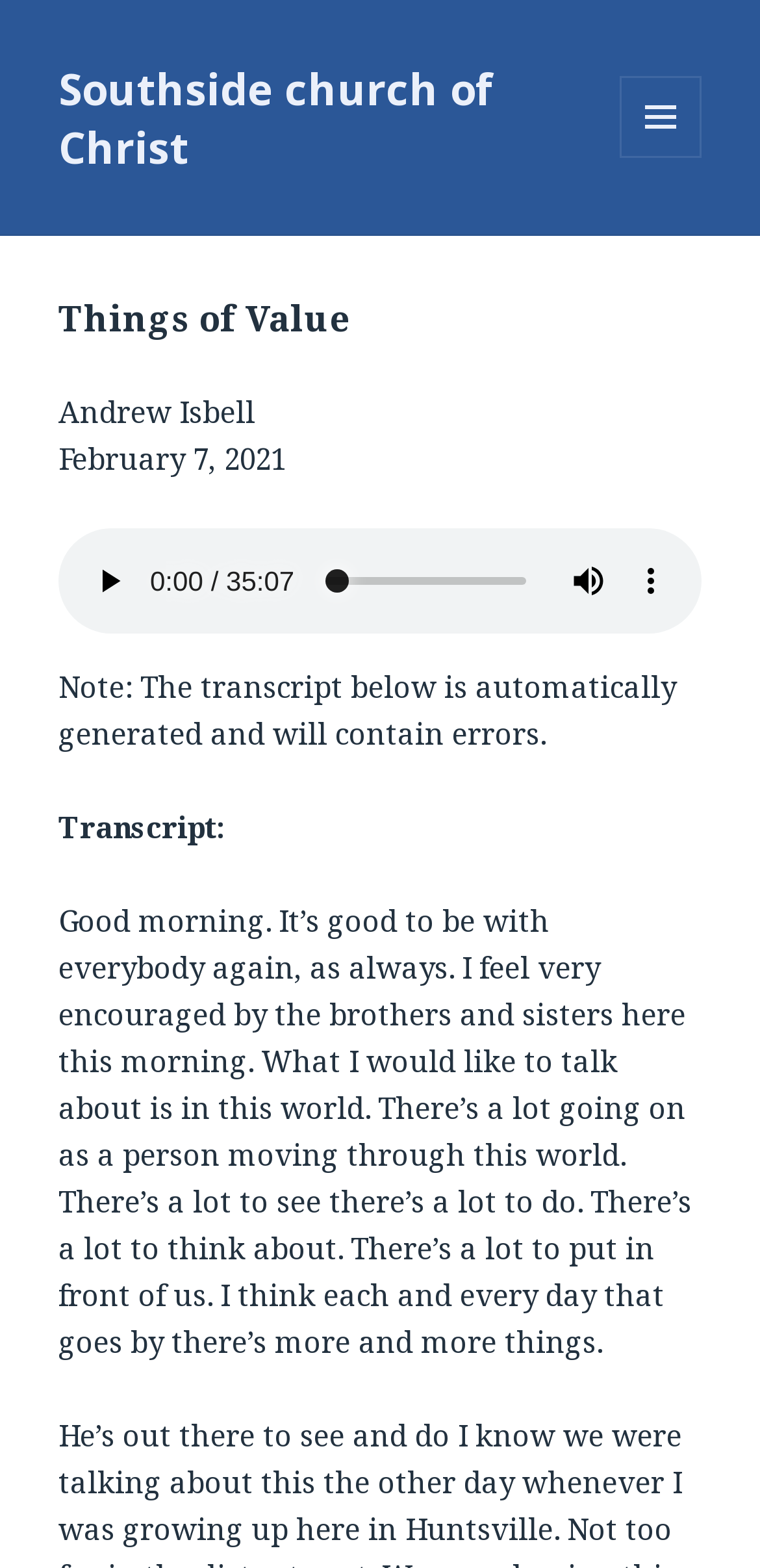Extract the main title from the webpage and generate its text.

Things of Value